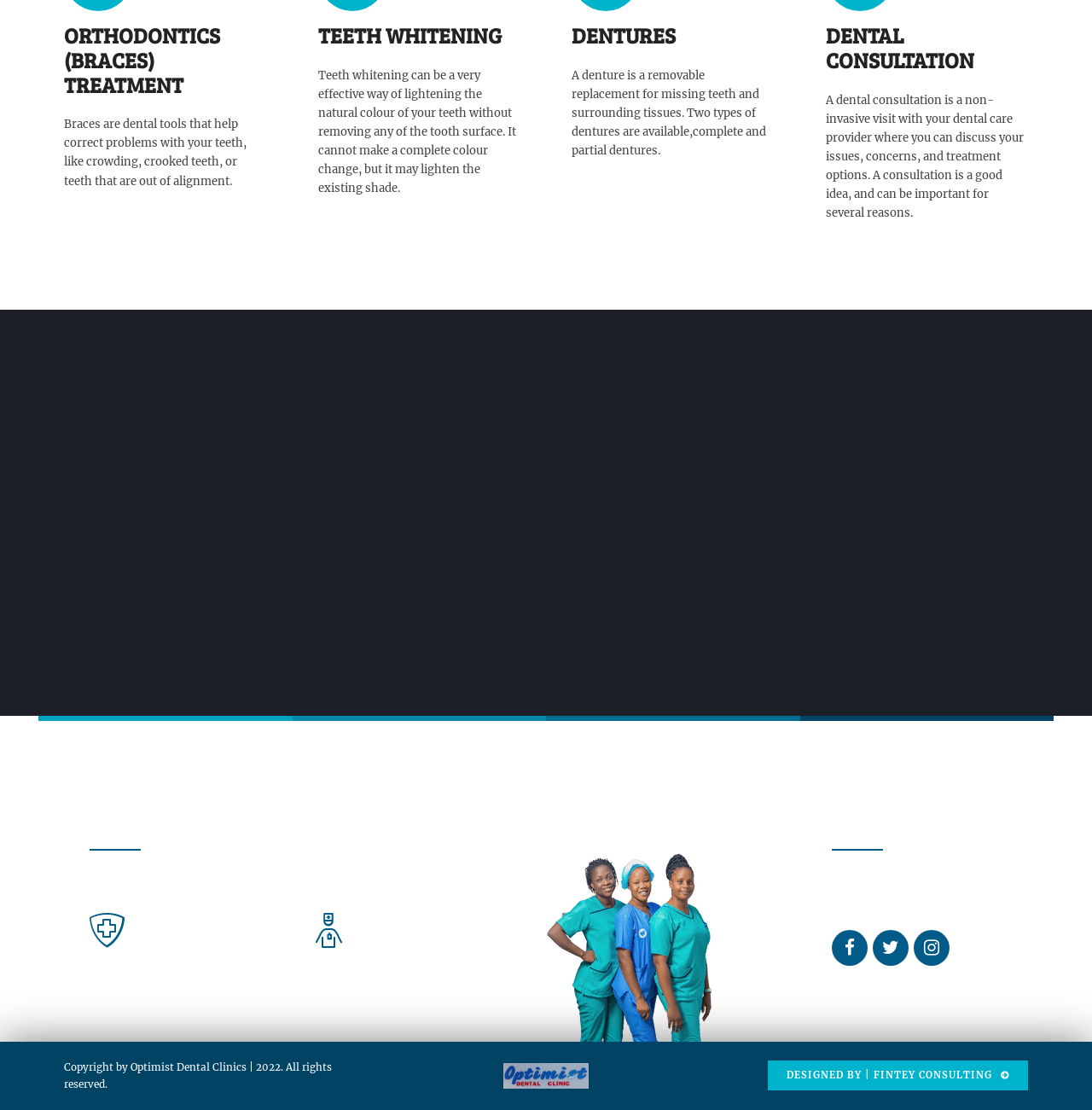What is the purpose of a dental consultation?
Using the image, respond with a single word or phrase.

To discuss issues and treatment options